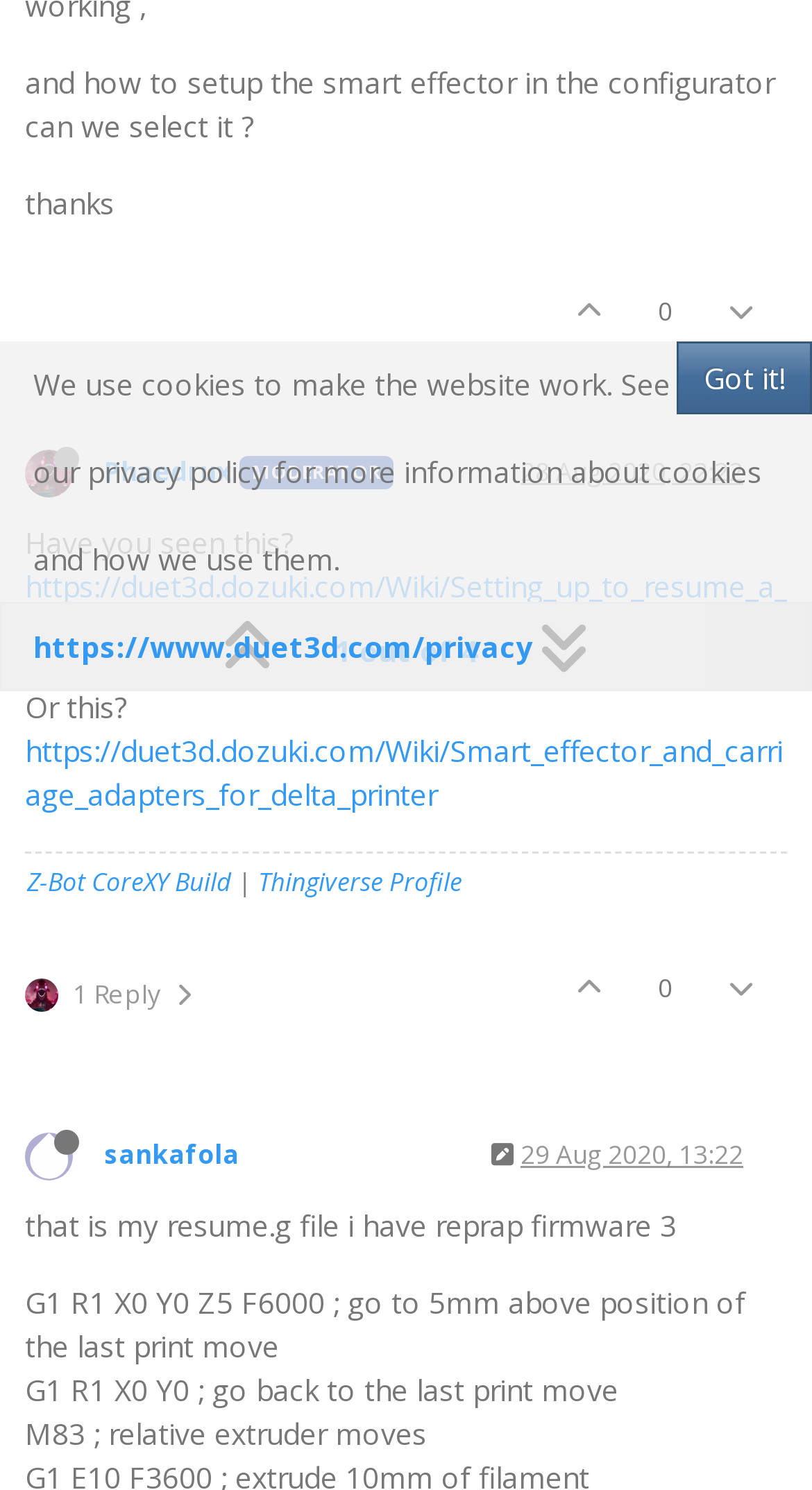Give the bounding box coordinates for the element described as: "Z-Bot CoreXY Build".

[0.033, 0.58, 0.285, 0.604]